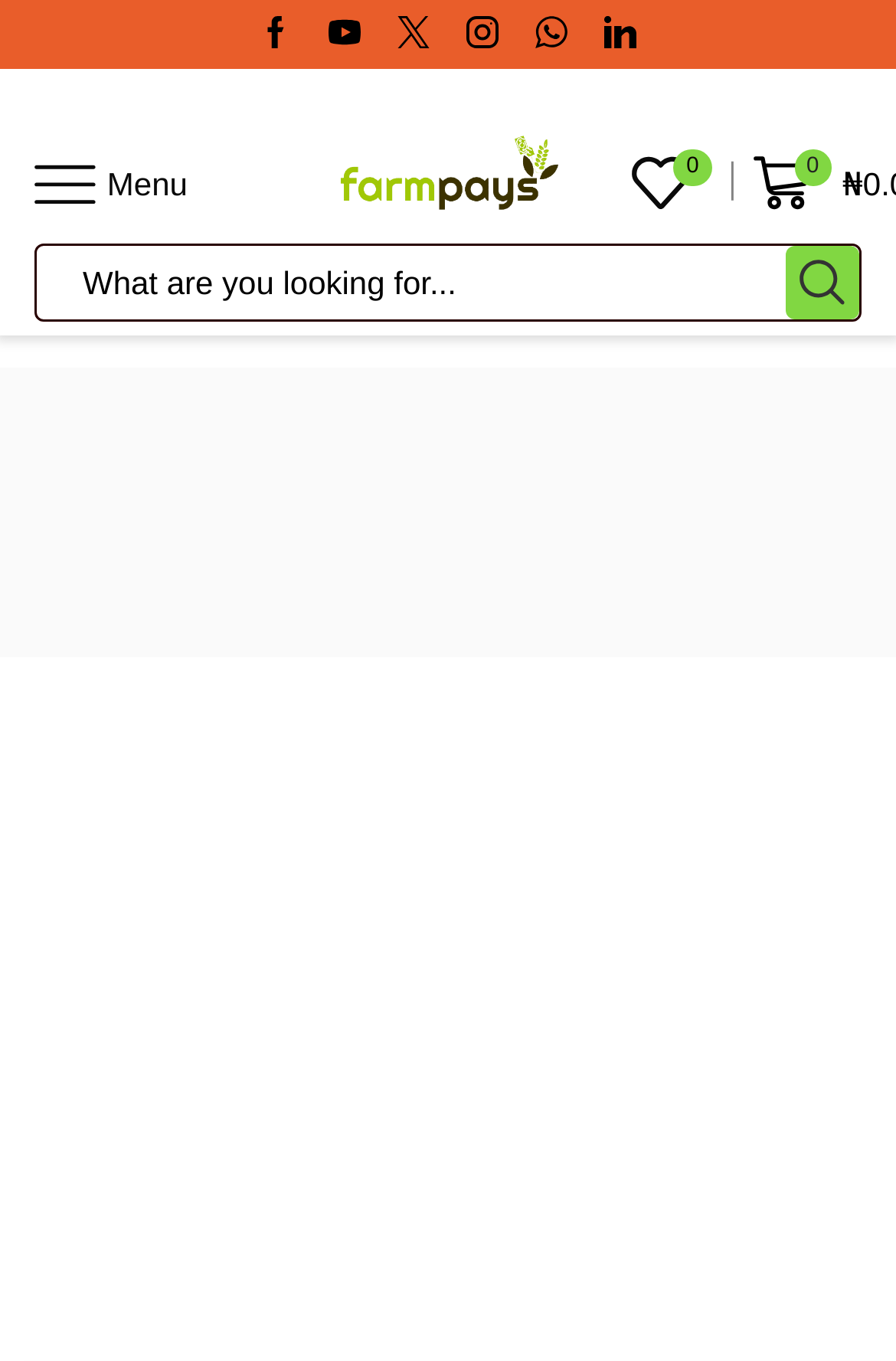Respond with a single word or phrase:
What is the purpose of the search bar?

To search the website